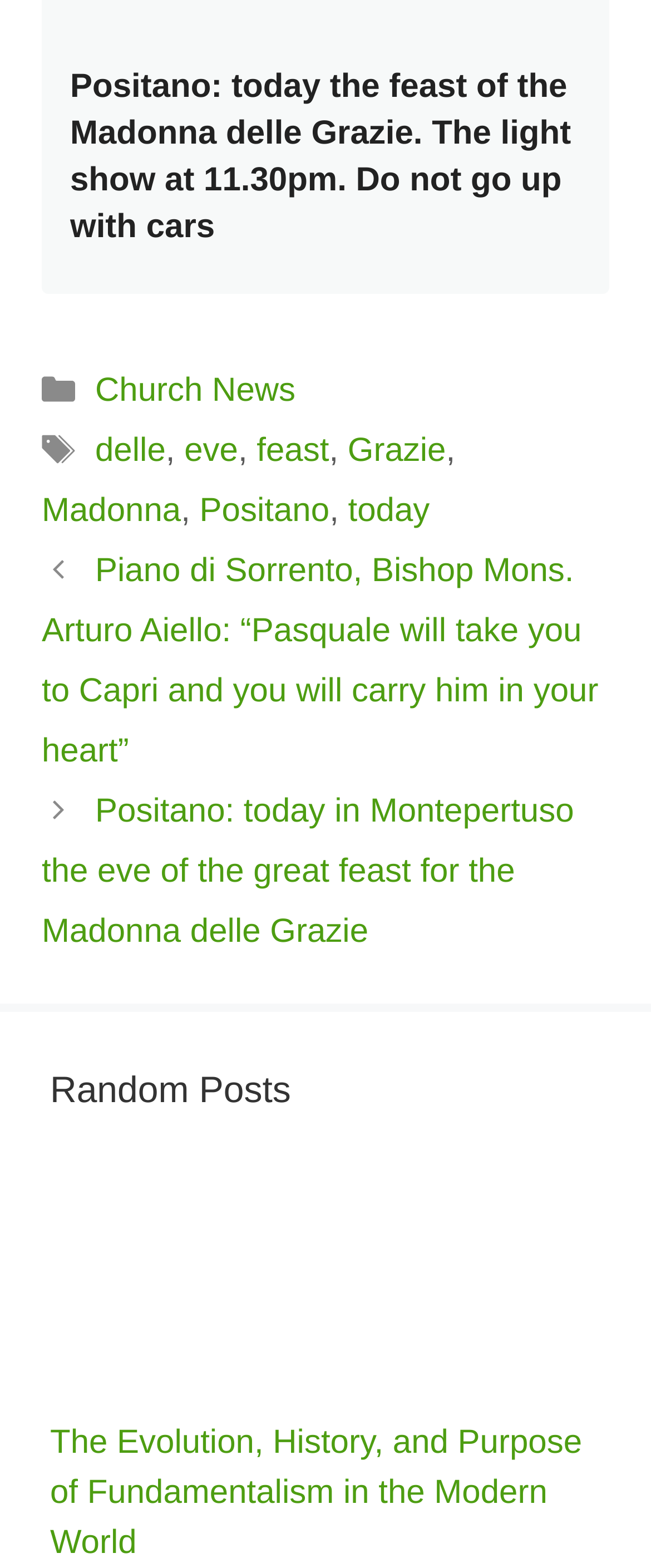What is the category of the first post?
Using the image provided, answer with just one word or phrase.

Church News